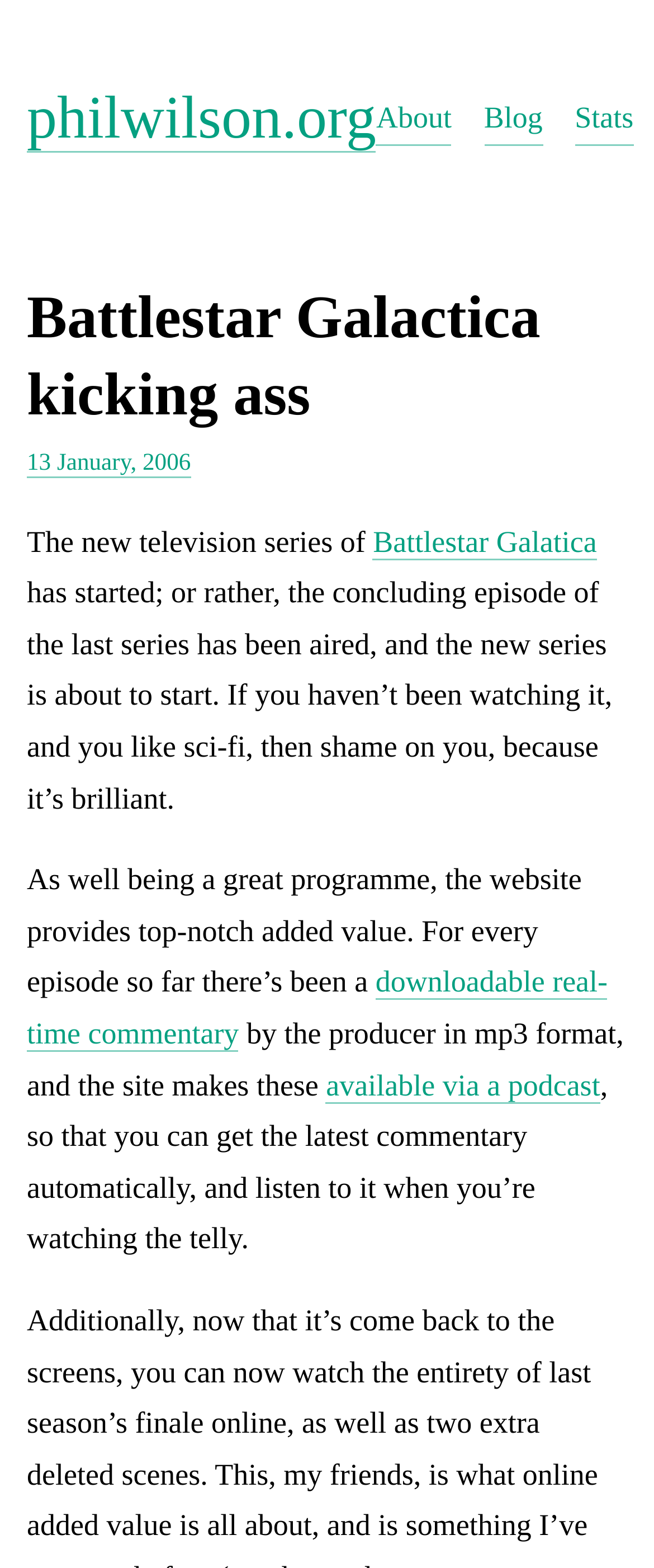Identify the bounding box coordinates for the UI element described as follows: "available via a podcast". Ensure the coordinates are four float numbers between 0 and 1, formatted as [left, top, right, bottom].

[0.499, 0.681, 0.918, 0.704]